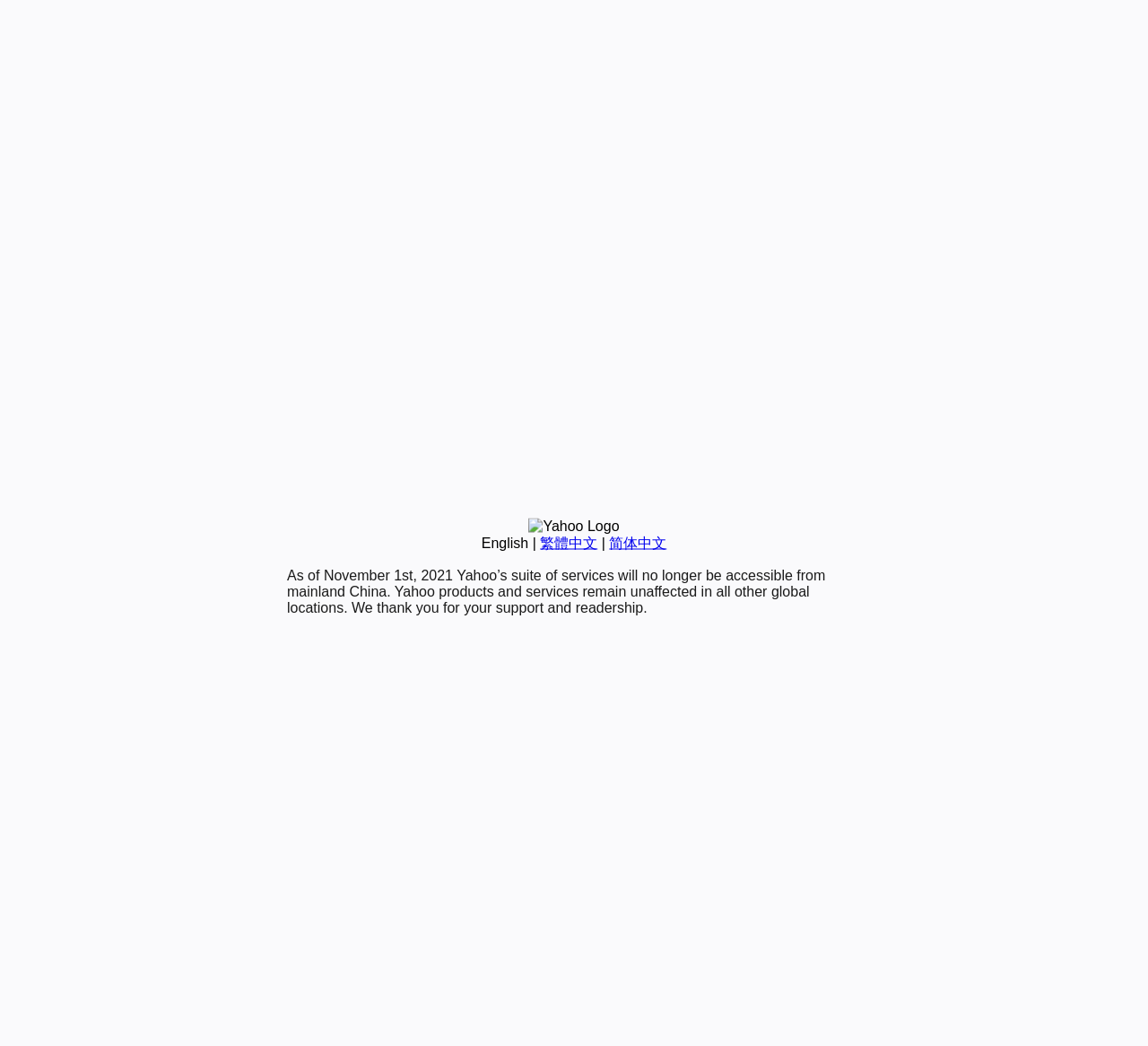Show the bounding box coordinates for the HTML element described as: "Buy crispbreads".

None